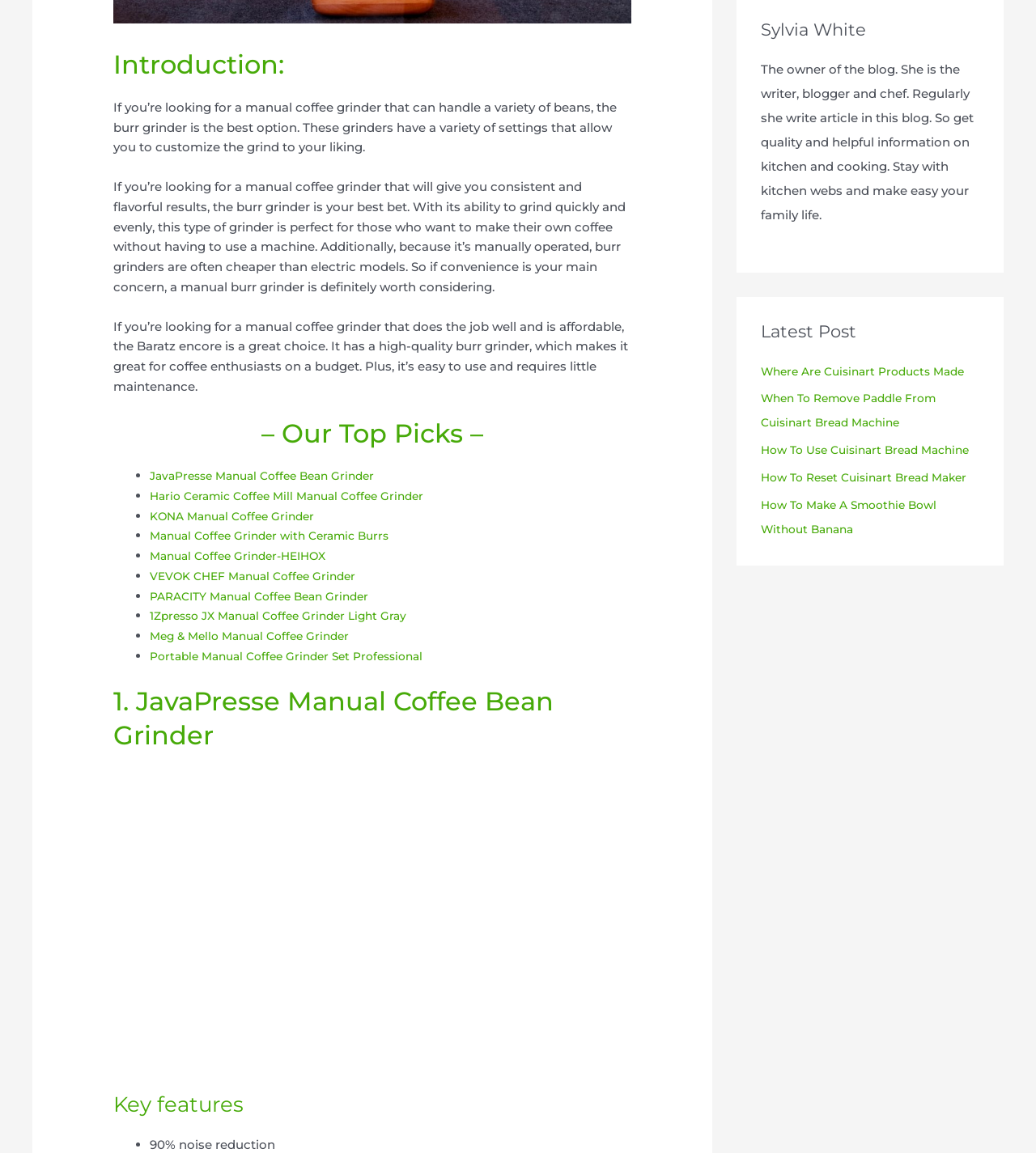Bounding box coordinates should be in the format (top-left x, top-left y, bottom-right x, bottom-right y) and all values should be floating point numbers between 0 and 1. Determine the bounding box coordinate for the UI element described as: KONA Manual Coffee Grinder

[0.145, 0.44, 0.317, 0.454]